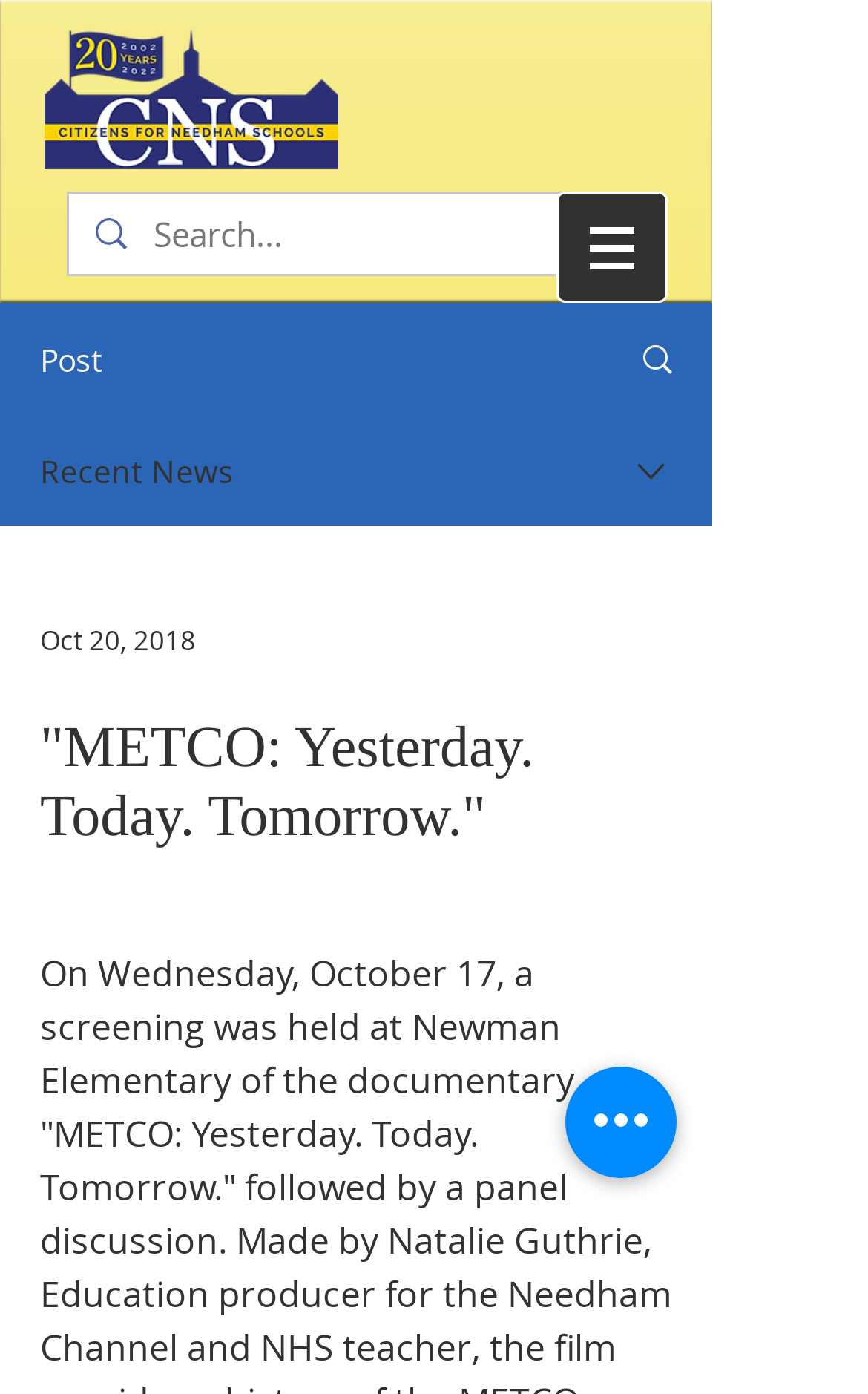Identify and extract the heading text of the webpage.

"METCO: Yesterday. Today. Tomorrow."